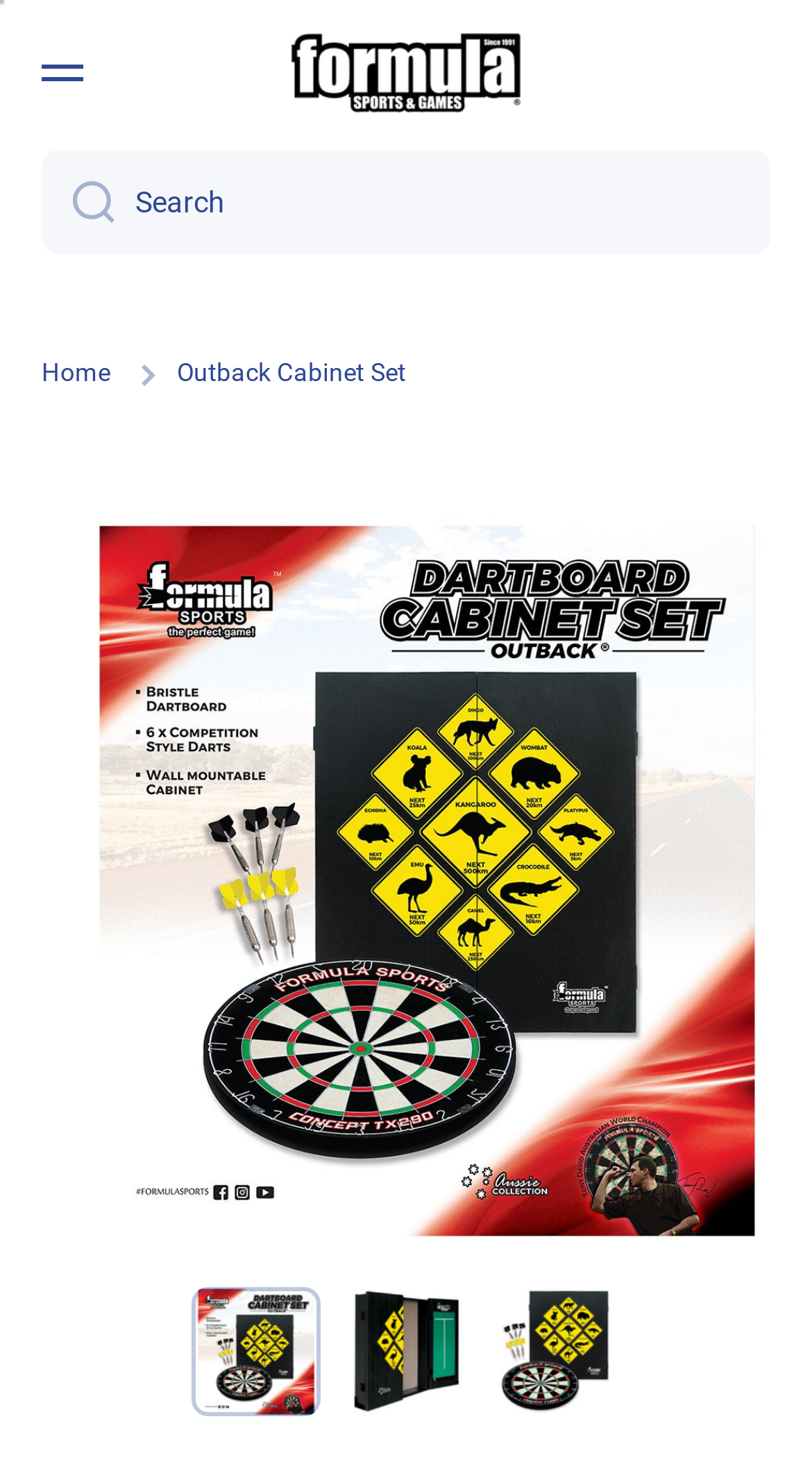Please find the bounding box for the following UI element description. Provide the coordinates in (top-left x, top-left y, bottom-right x, bottom-right y) format, with values between 0 and 1: parent_node: Search aria-label="Search"

[0.051, 0.102, 0.141, 0.173]